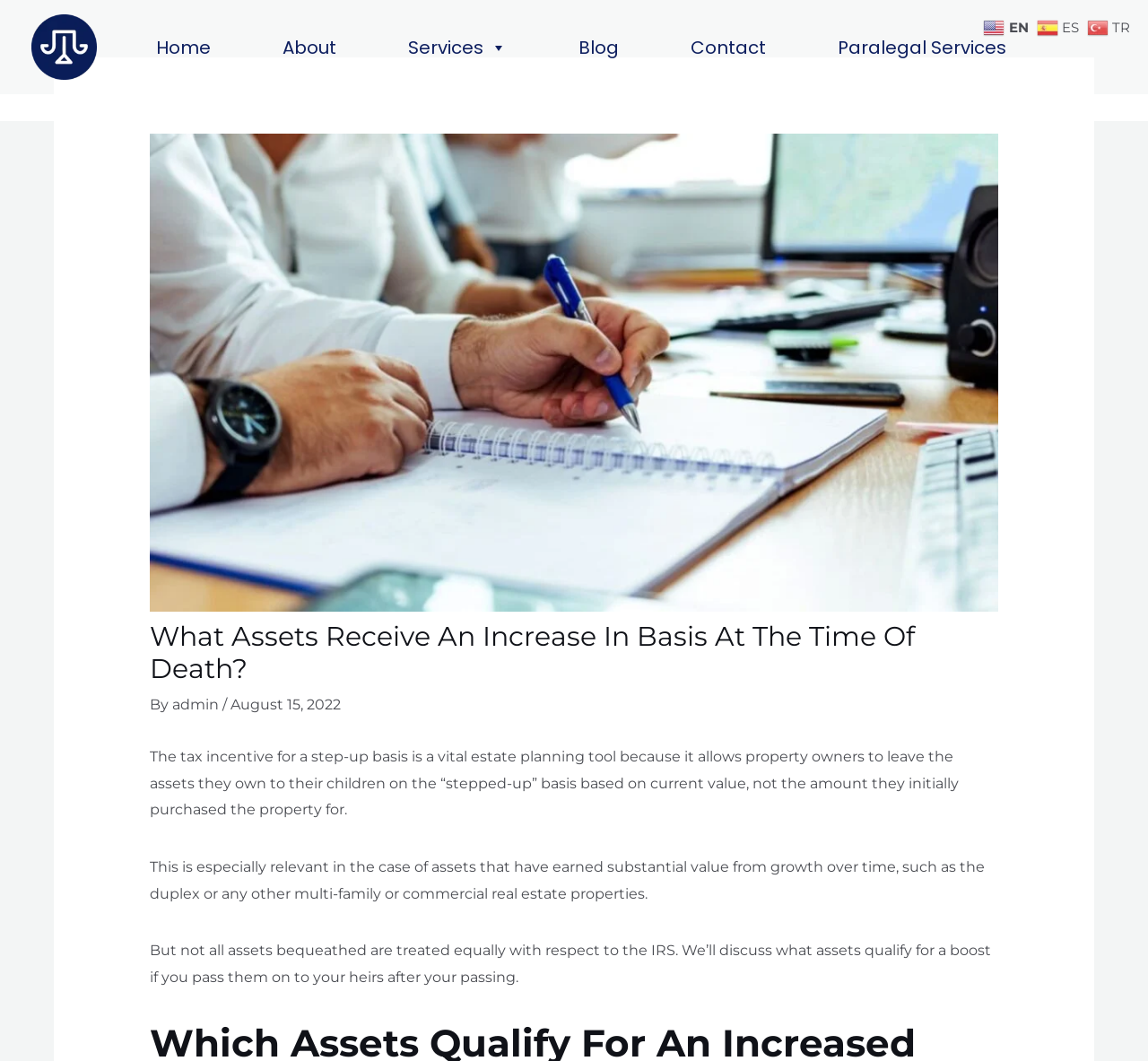Please determine the bounding box coordinates of the section I need to click to accomplish this instruction: "view blog posts".

[0.496, 0.027, 0.547, 0.061]